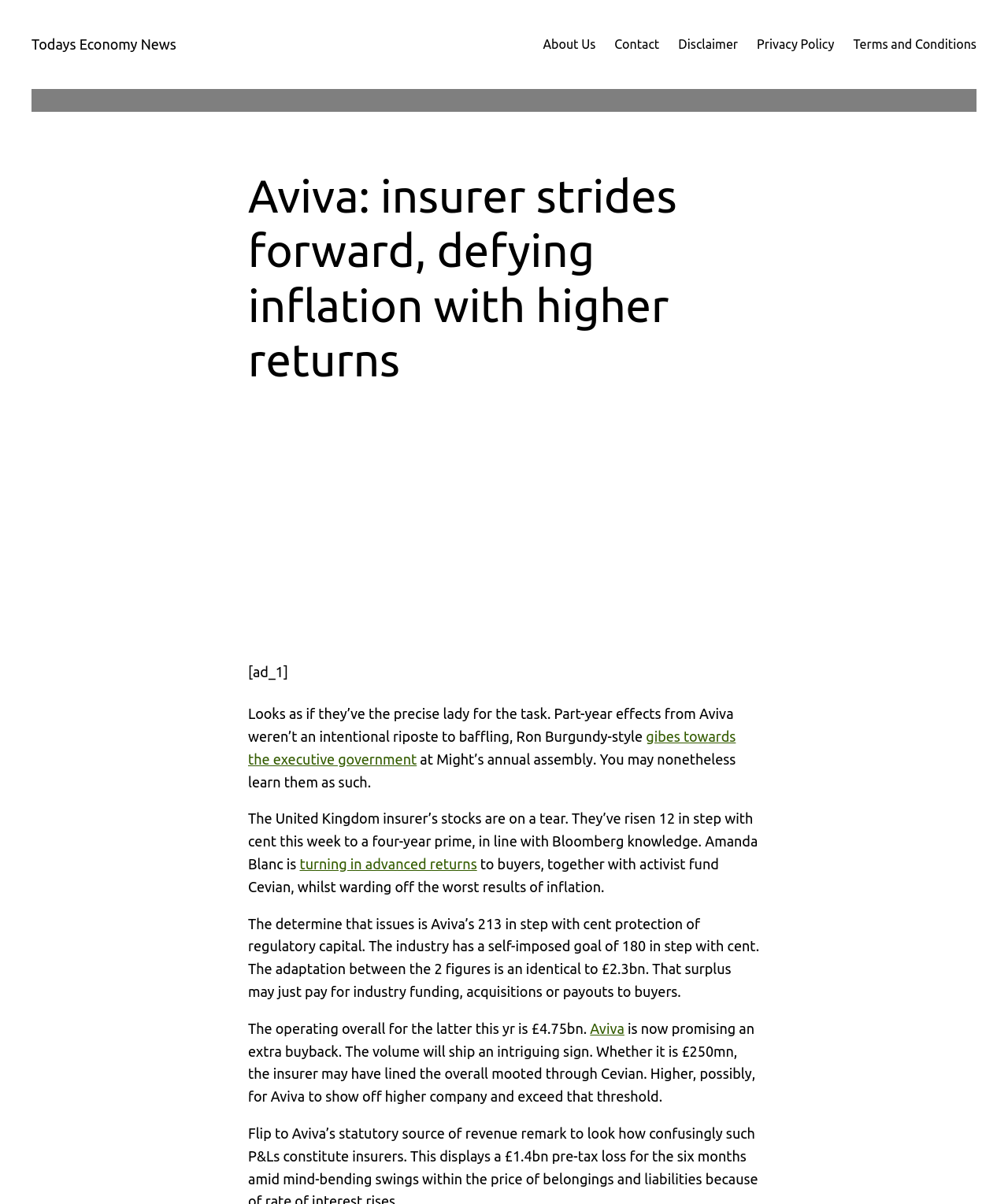Use the details in the image to answer the question thoroughly: 
What is the operating total for the latter this year?

I found the answer by reading the text content of the webpage, specifically the sentence 'The operating overall for the latter this yr is £4.75bn.' which mentions the operating total for the latter this year.